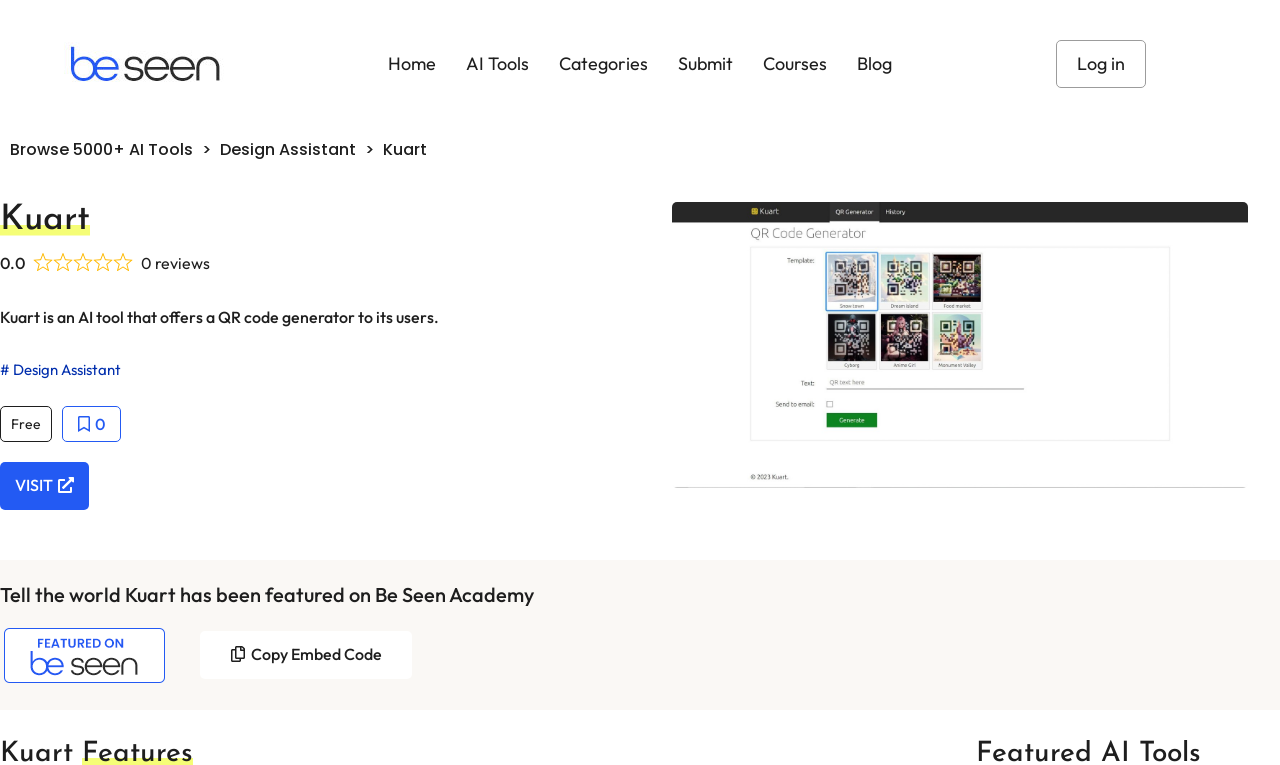Please identify the bounding box coordinates of the element on the webpage that should be clicked to follow this instruction: "Copy Embed Code". The bounding box coordinates should be given as four float numbers between 0 and 1, formatted as [left, top, right, bottom].

[0.156, 0.825, 0.322, 0.888]